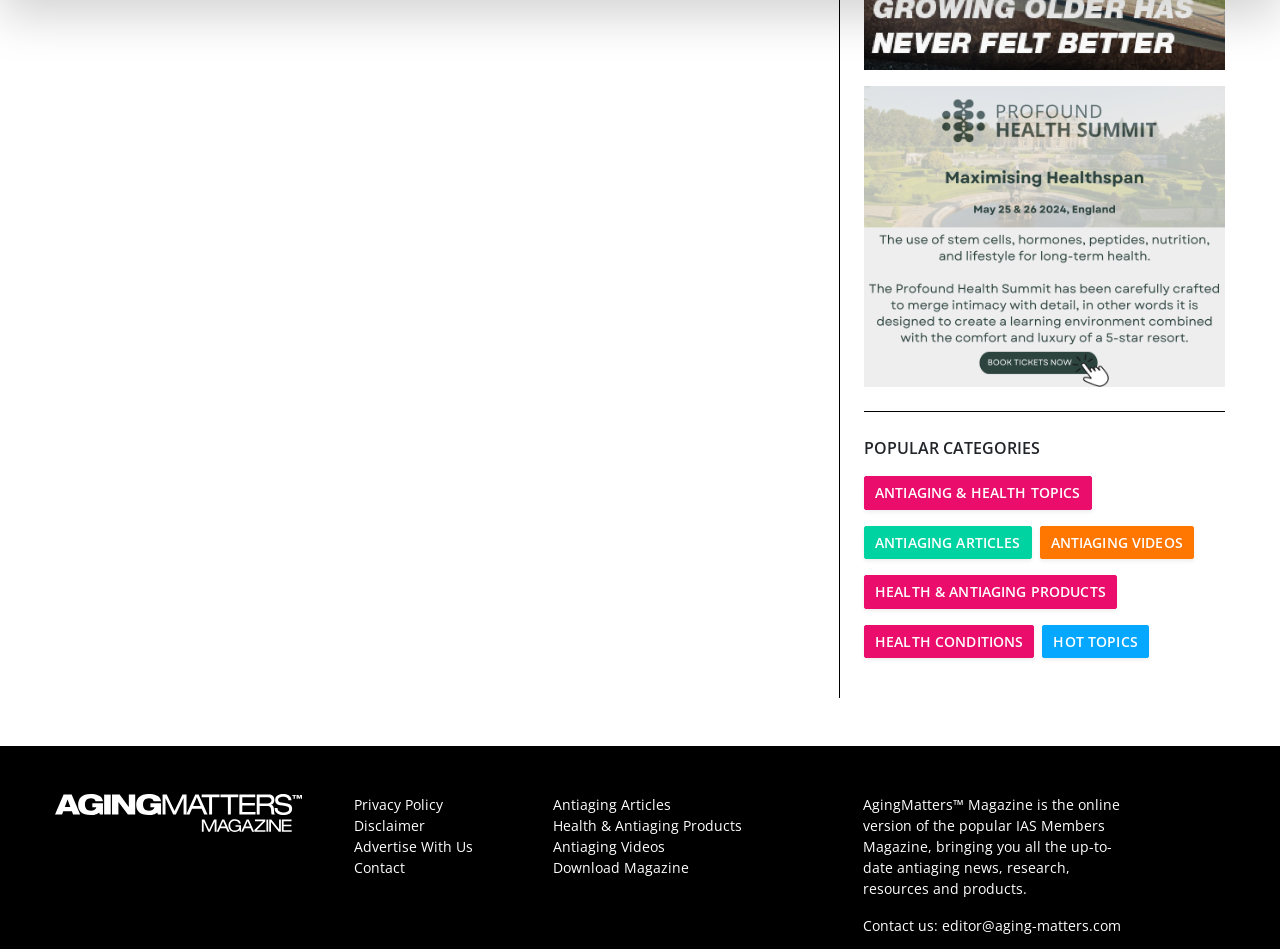Please identify the bounding box coordinates of the element on the webpage that should be clicked to follow this instruction: "View Health & Antiaging Products". The bounding box coordinates should be given as four float numbers between 0 and 1, formatted as [left, top, right, bottom].

[0.675, 0.611, 0.879, 0.635]